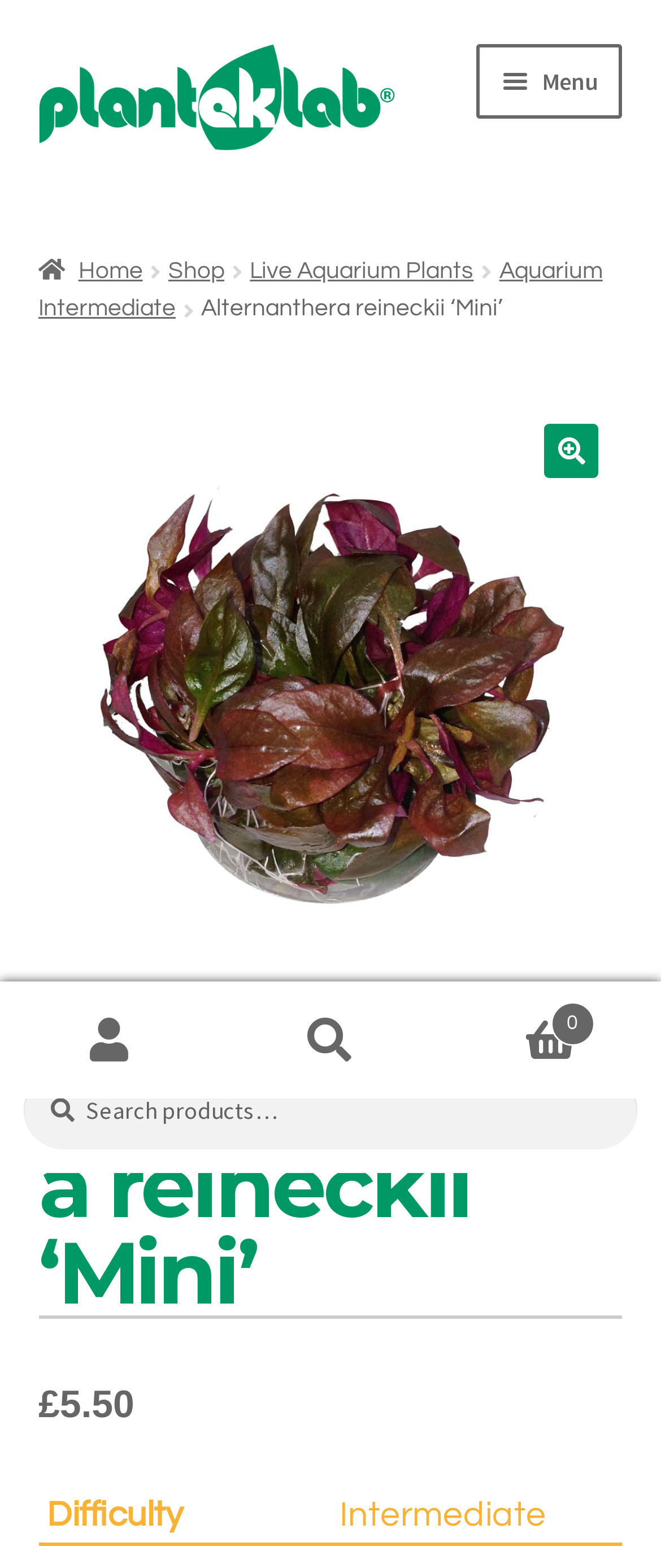Can you give a comprehensive explanation to the question given the content of the image?
What is the navigation menu item after 'Shop'?

I found the navigation menu items by looking at the link elements on the page. The navigation menu item after 'Shop' is 'Who We Are', which is a link element with the text 'Who We Are'.